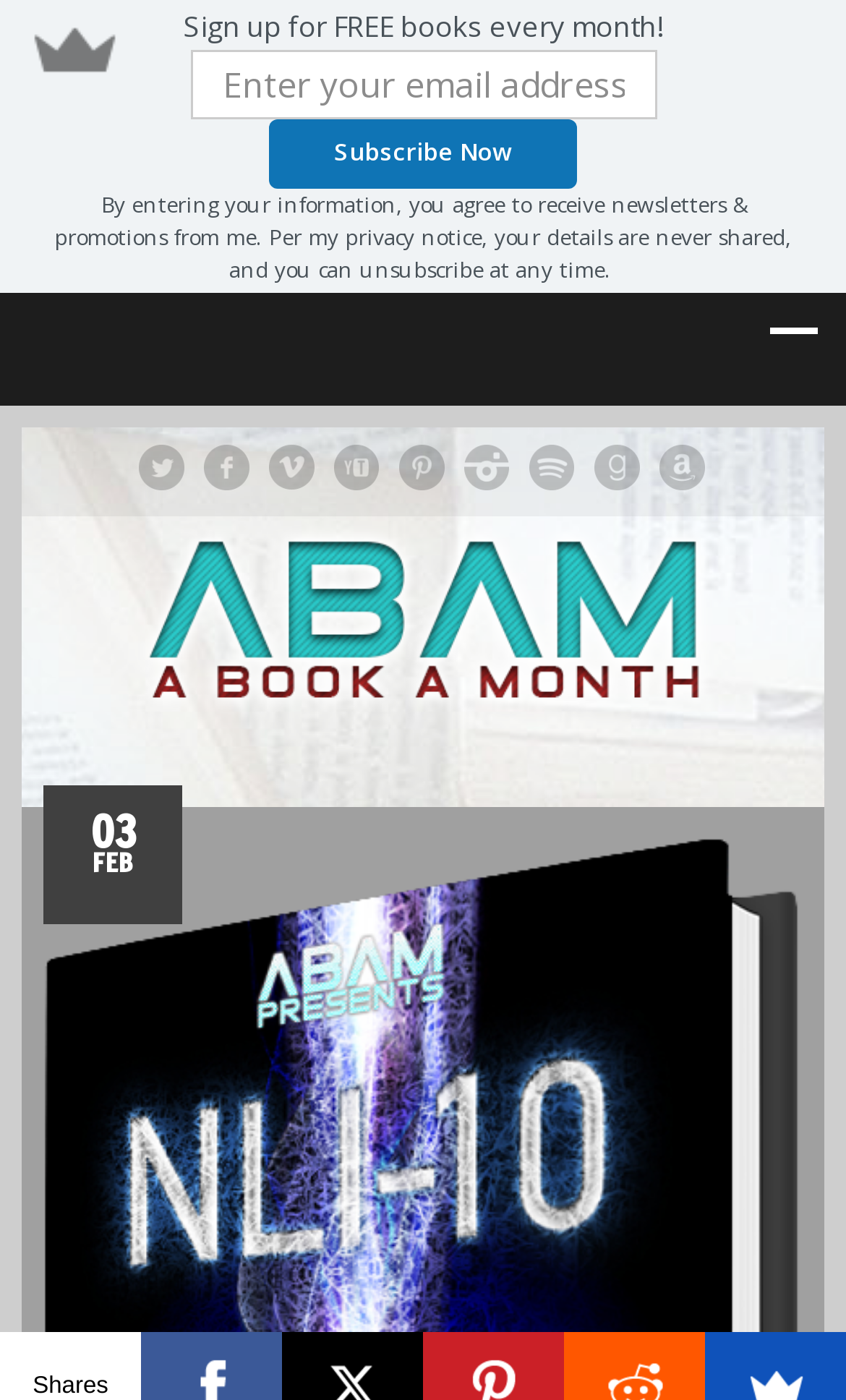Reply to the question with a brief word or phrase: What is the position of the 'Sign up for FREE books every month!' button?

Top